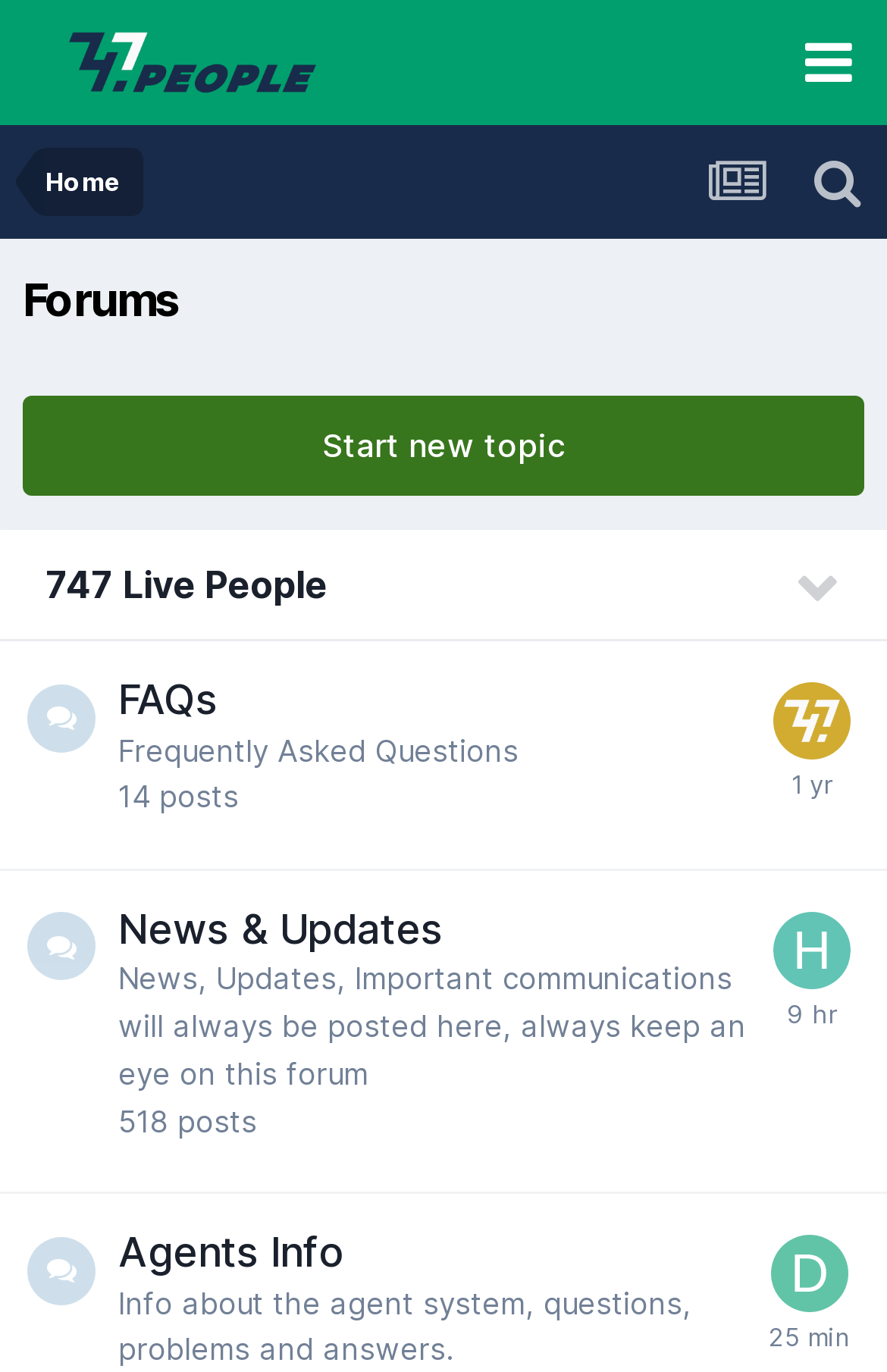Please find the bounding box coordinates of the clickable region needed to complete the following instruction: "Go to the home page". The bounding box coordinates must consist of four float numbers between 0 and 1, i.e., [left, top, right, bottom].

[0.051, 0.108, 0.136, 0.157]